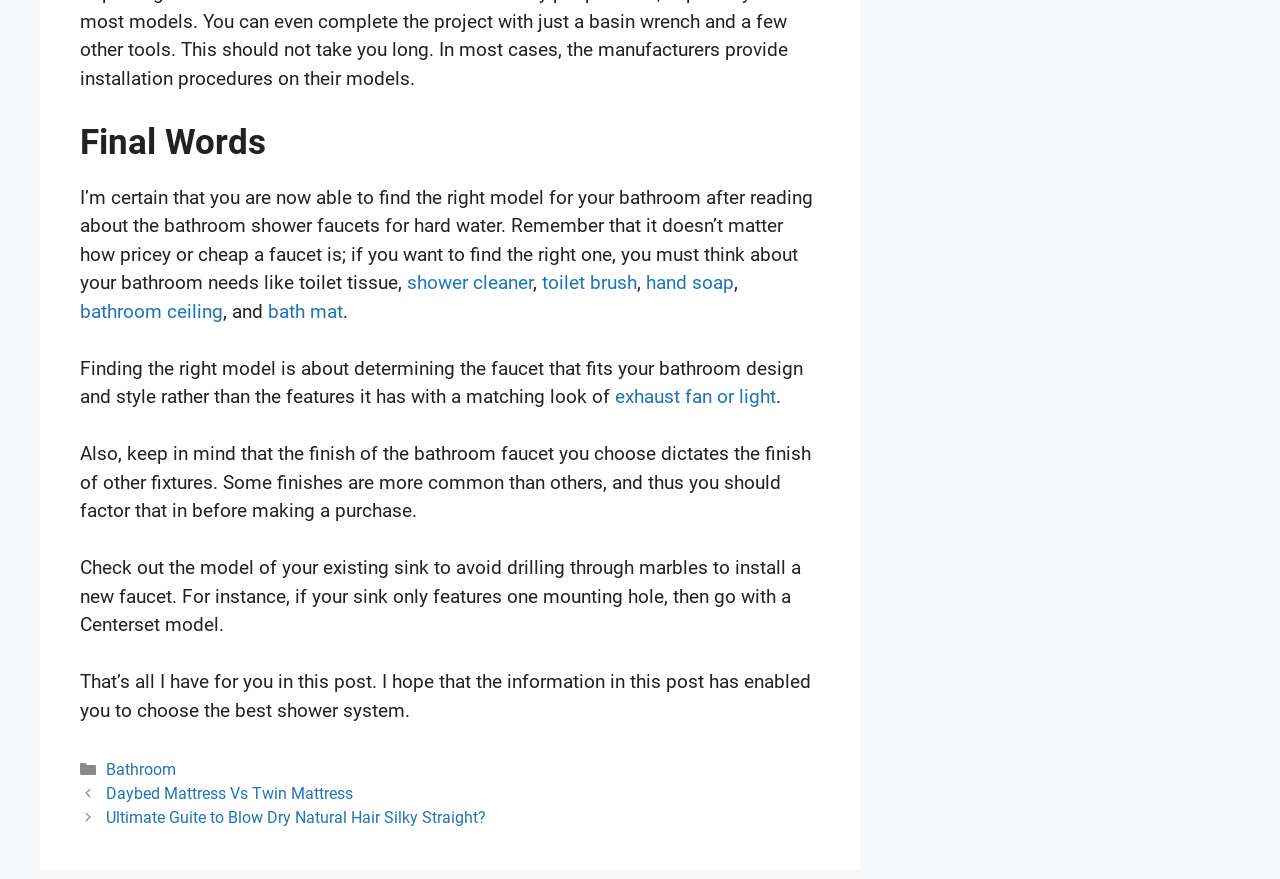Please give the bounding box coordinates of the area that should be clicked to fulfill the following instruction: "Click on 'bathroom ceiling'". The coordinates should be in the format of four float numbers from 0 to 1, i.e., [left, top, right, bottom].

[0.062, 0.502, 0.174, 0.528]